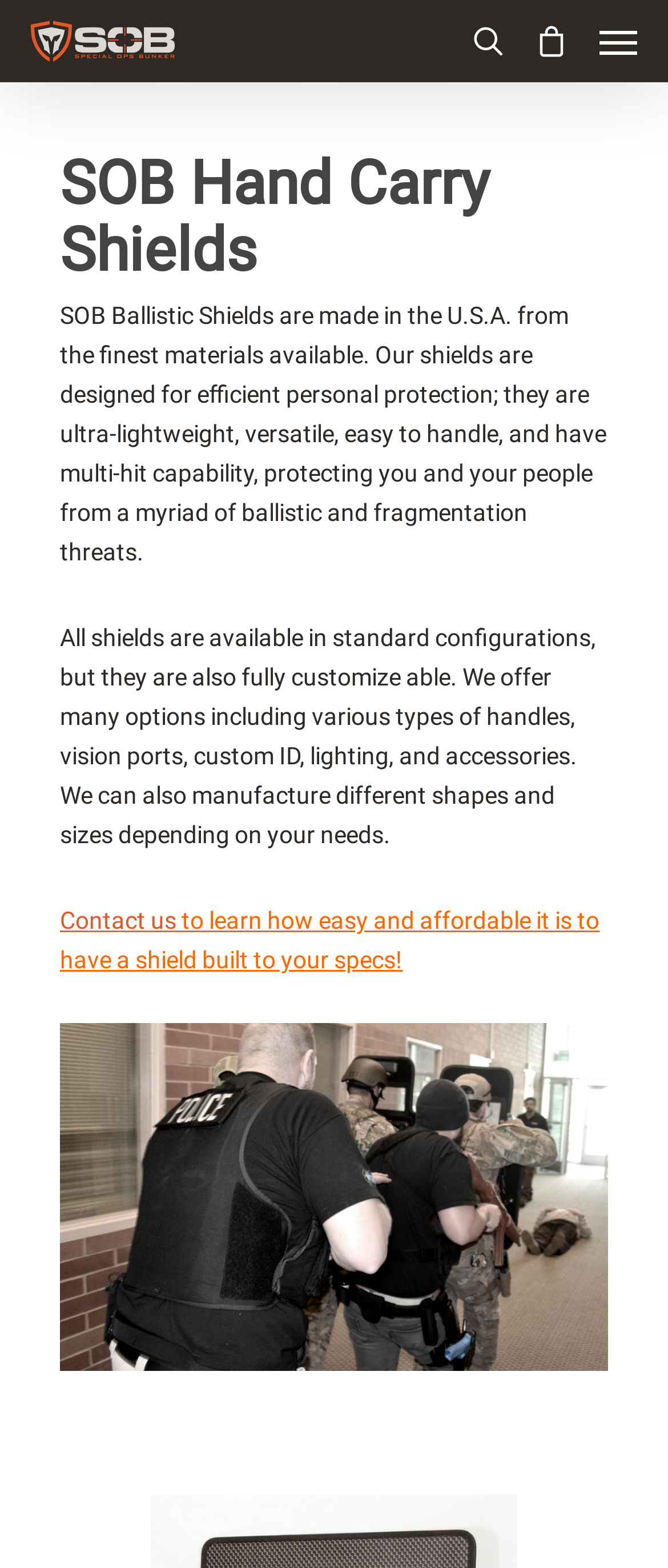Please predict the bounding box coordinates (top-left x, top-left y, bottom-right x, bottom-right y) for the UI element in the screenshot that fits the description: alt="Special Ops Bunker"

[0.046, 0.013, 0.262, 0.039]